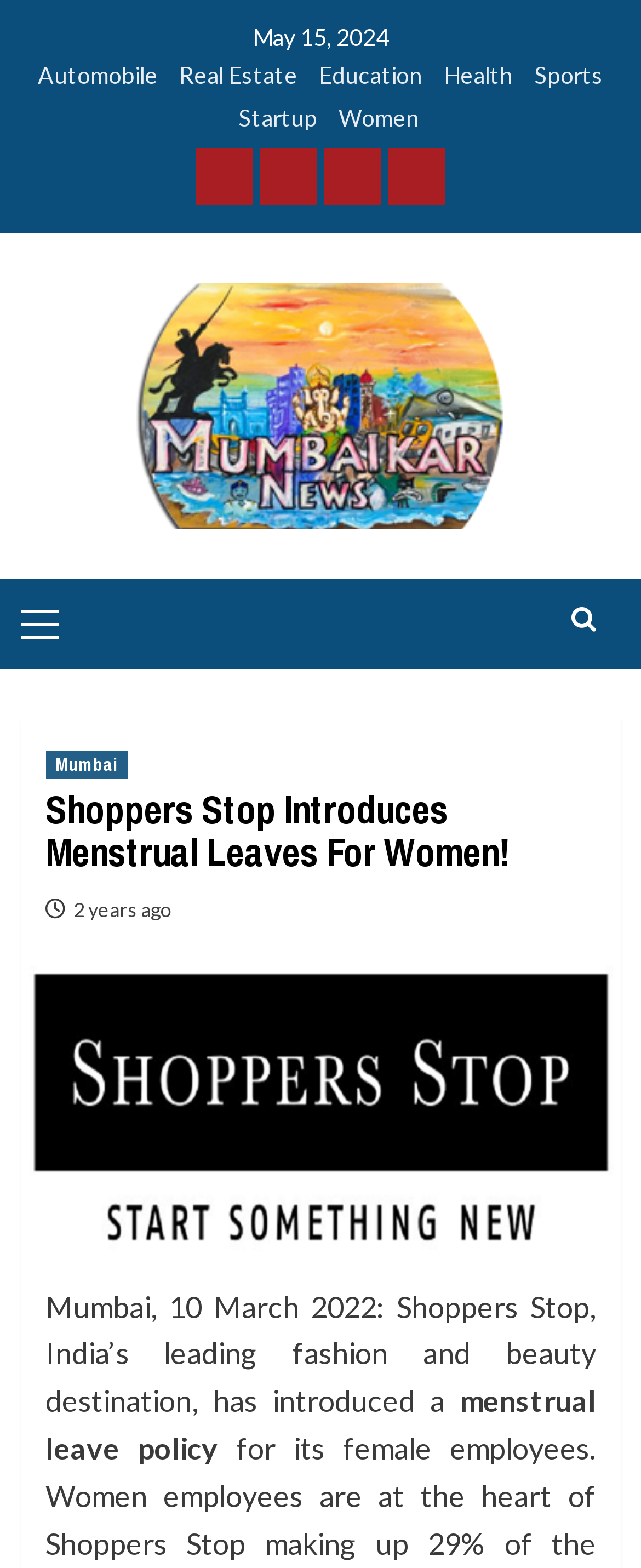Please give a one-word or short phrase response to the following question: 
What type of news is this website focused on?

Mumbaikar News